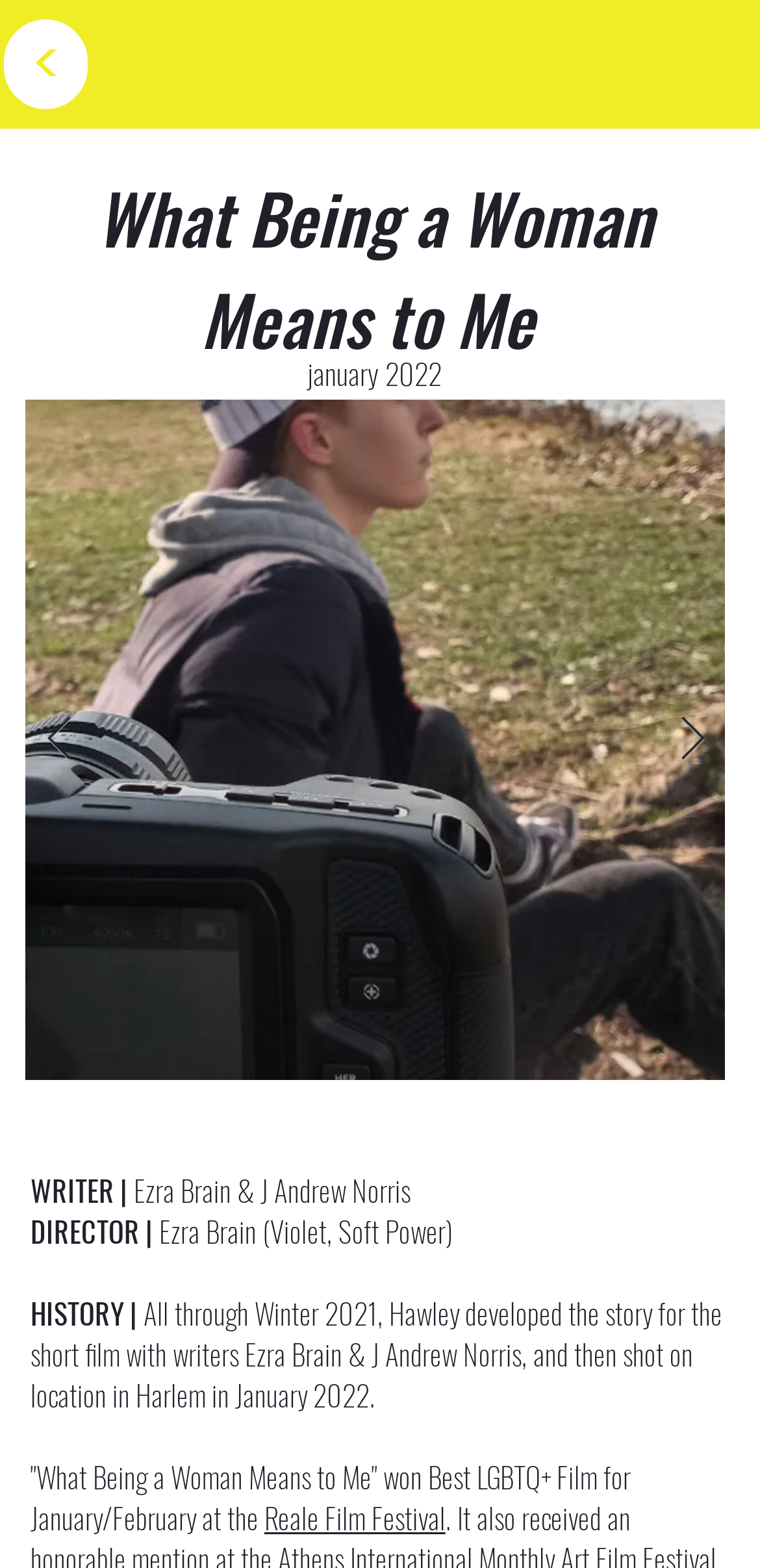What is the name of the director?
Provide a short answer using one word or a brief phrase based on the image.

Ezra Brain